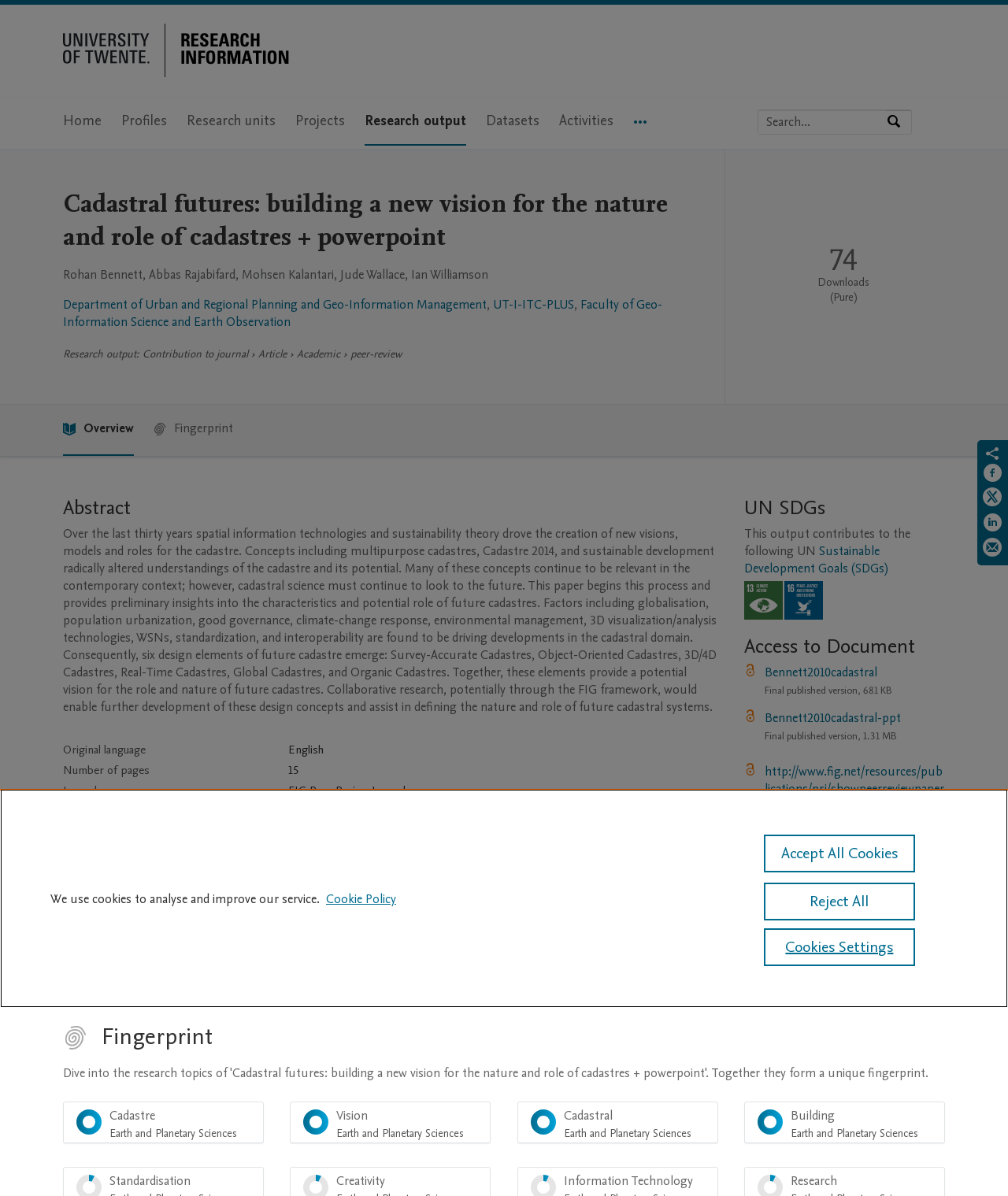Give a one-word or short phrase answer to the question: 
What is the file size of the final published version of the research output?

681 KB